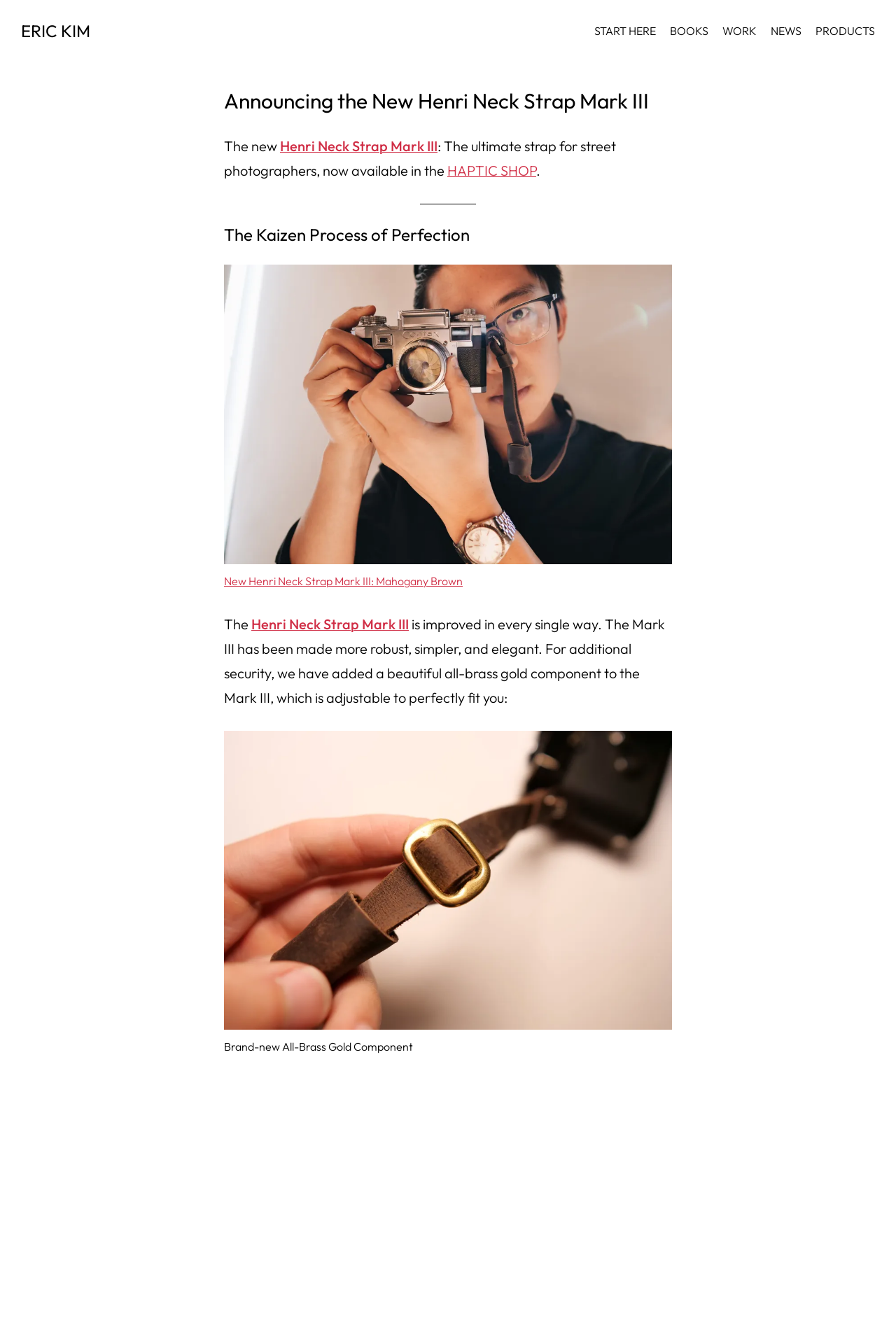What is the name of the shop where the product is available?
From the image, provide a succinct answer in one word or a short phrase.

HAPTIC SHOP